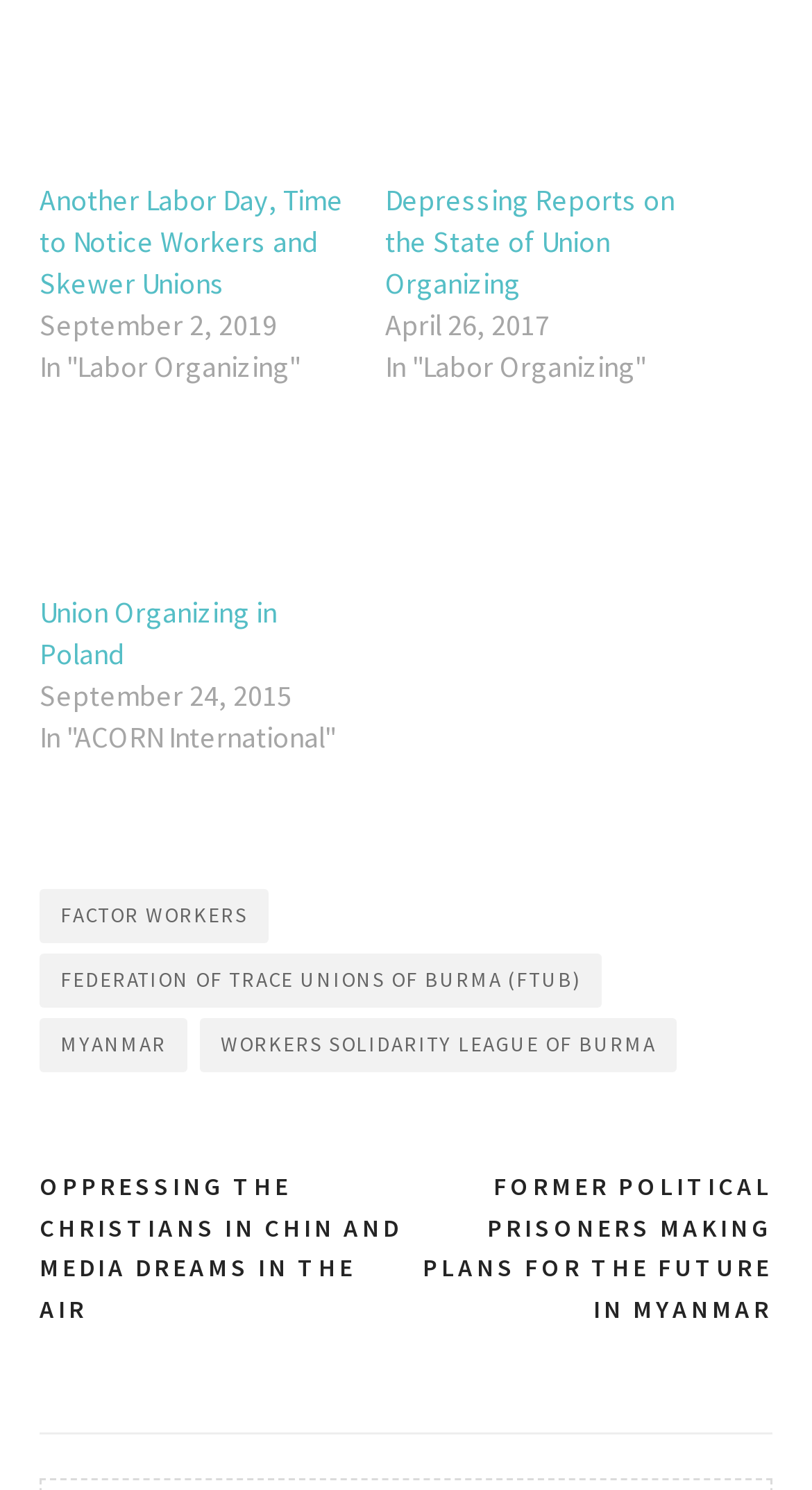When was the article 'Depressing Reports on the State of Union Organizing' published?
Answer the question with a single word or phrase by looking at the picture.

April 26, 2017